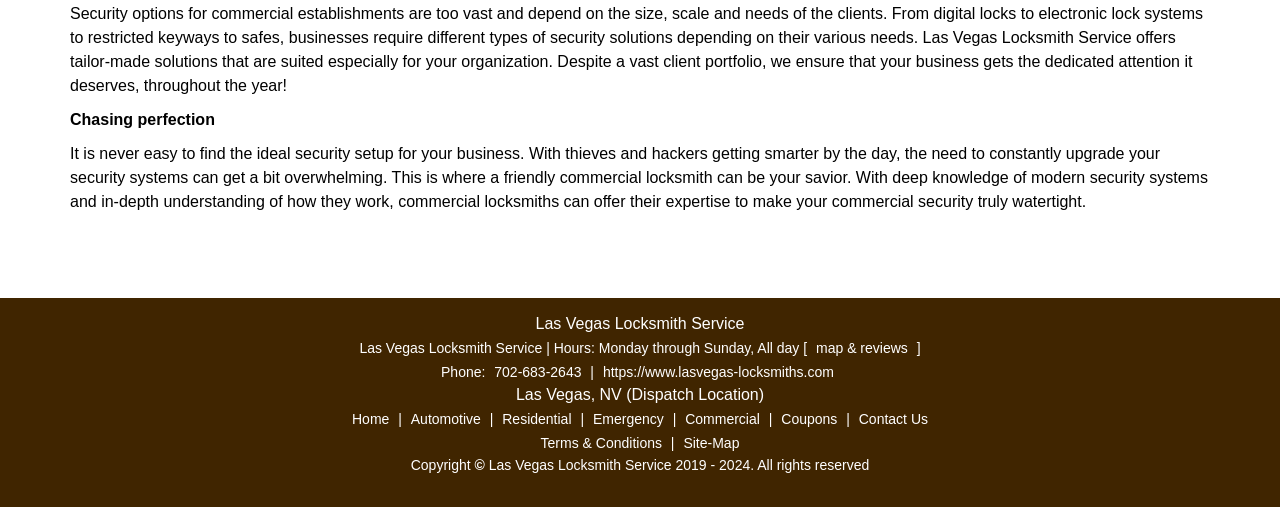Please specify the bounding box coordinates of the element that should be clicked to execute the given instruction: 'Call the phone number'. Ensure the coordinates are four float numbers between 0 and 1, expressed as [left, top, right, bottom].

[0.382, 0.718, 0.458, 0.75]